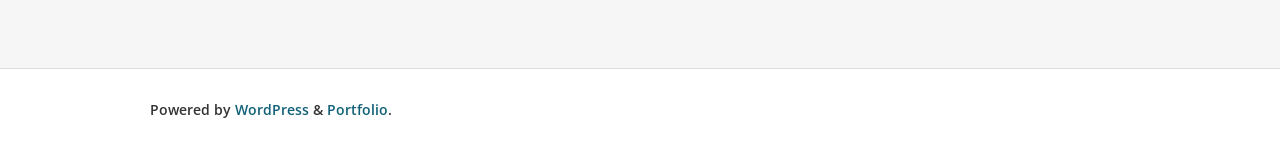From the webpage screenshot, identify the region described by WordPress. Provide the bounding box coordinates as (top-left x, top-left y, bottom-right x, bottom-right y), with each value being a floating point number between 0 and 1.

[0.184, 0.668, 0.241, 0.795]